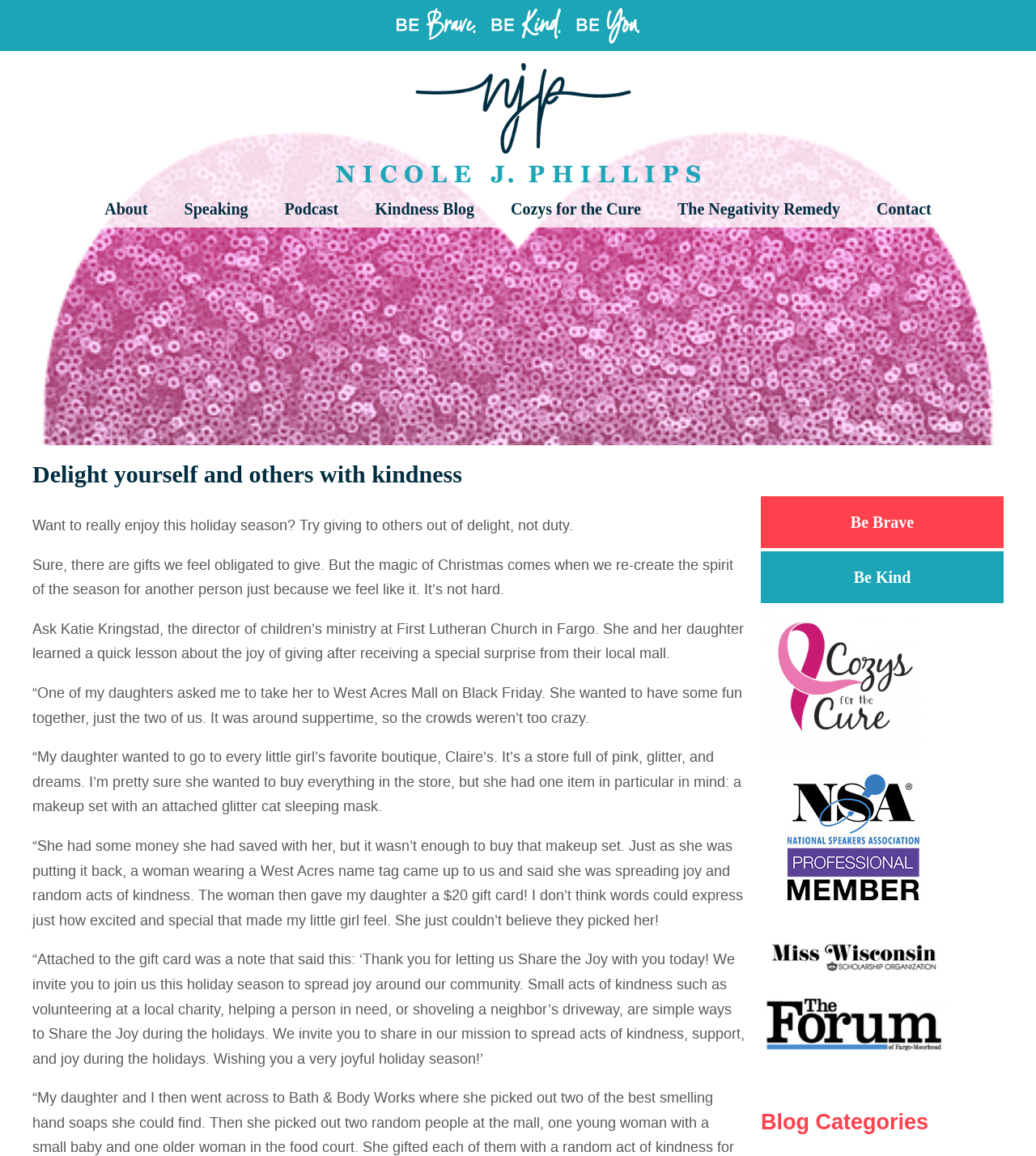Provide a single word or phrase answer to the question: 
What is the name of the church mentioned in the article?

First Lutheran Church